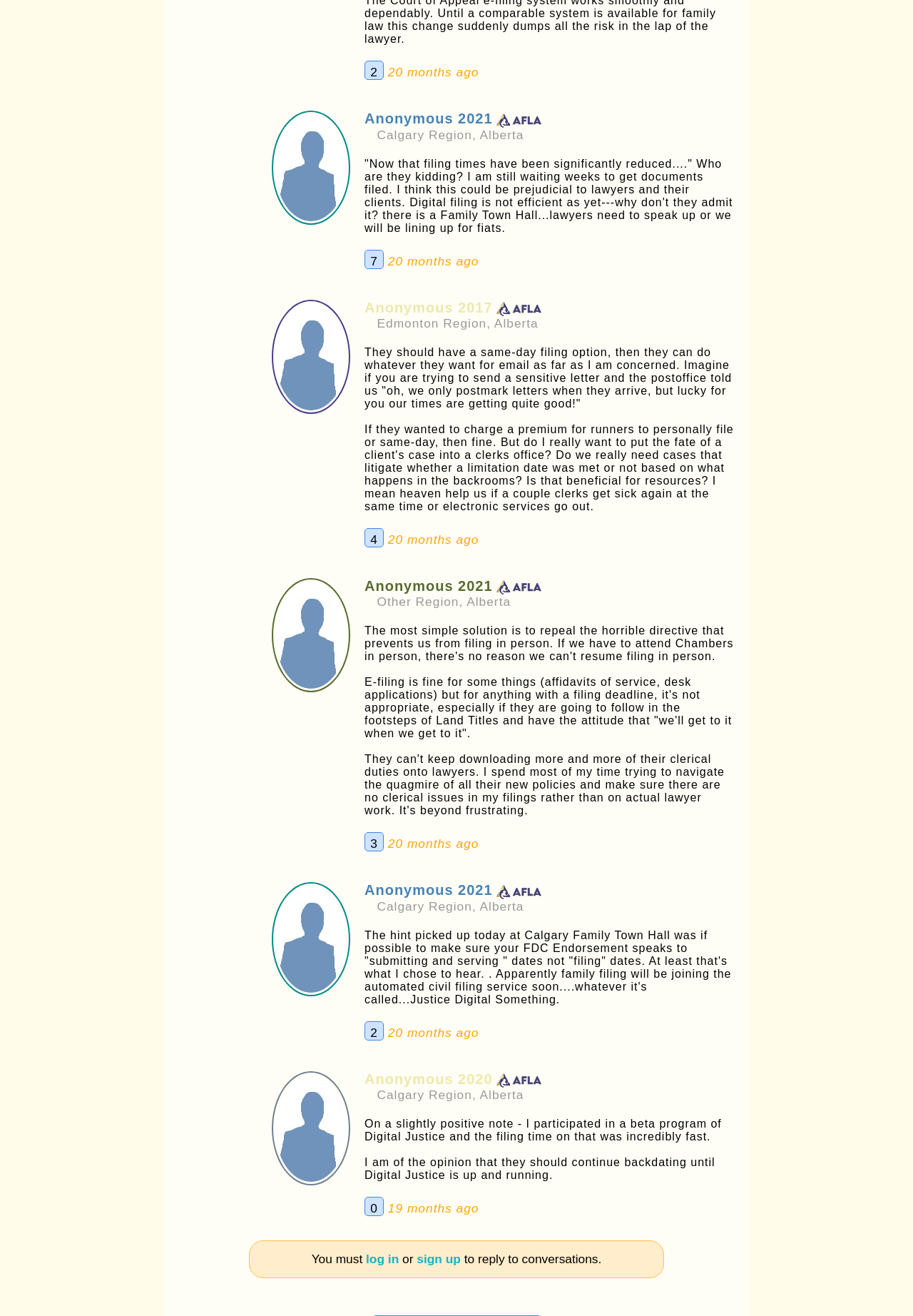Determine the bounding box coordinates of the clickable region to follow the instruction: "click the link to see the details".

[0.298, 0.306, 0.384, 0.316]